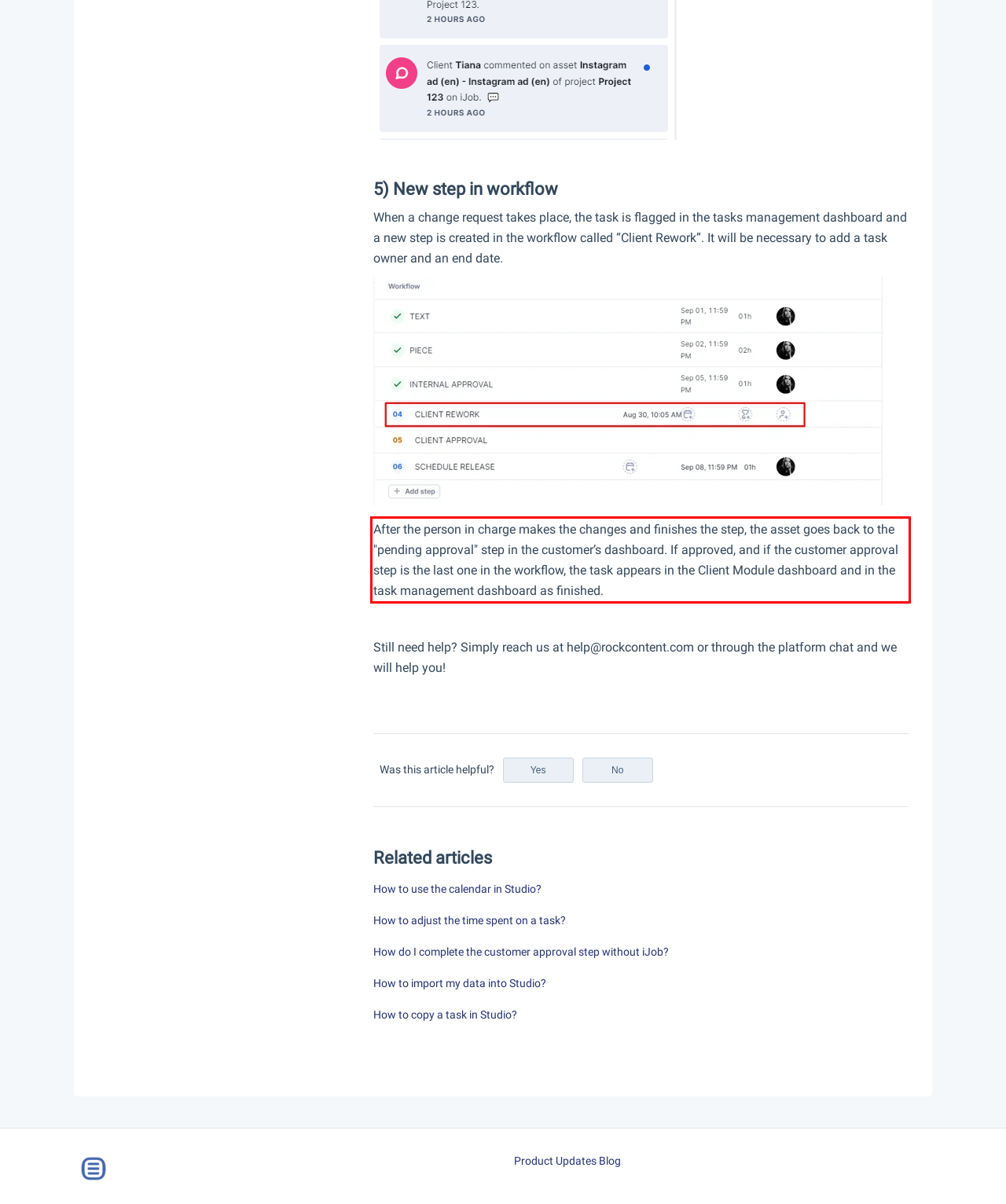With the given screenshot of a webpage, locate the red rectangle bounding box and extract the text content using OCR.

After the person in charge makes the changes and finishes the step, the asset goes back to the "pending approval" step in the customer’s dashboard. If approved, and if the customer approval step is the last one in the workflow, the task appears in the Client Module dashboard and in the task management dashboard as finished.